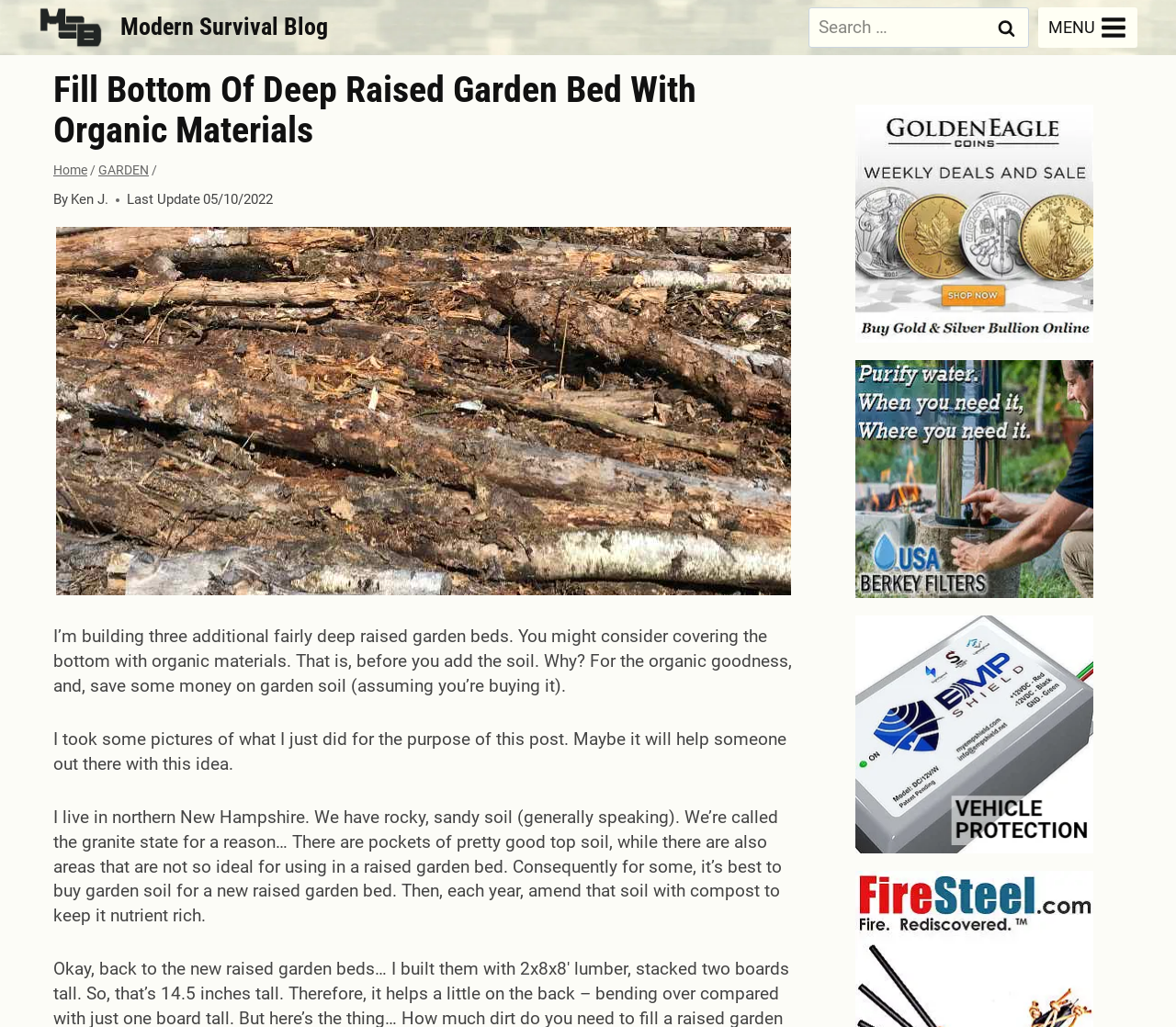What is the author's name?
Please provide a single word or phrase as your answer based on the screenshot.

Ken J.